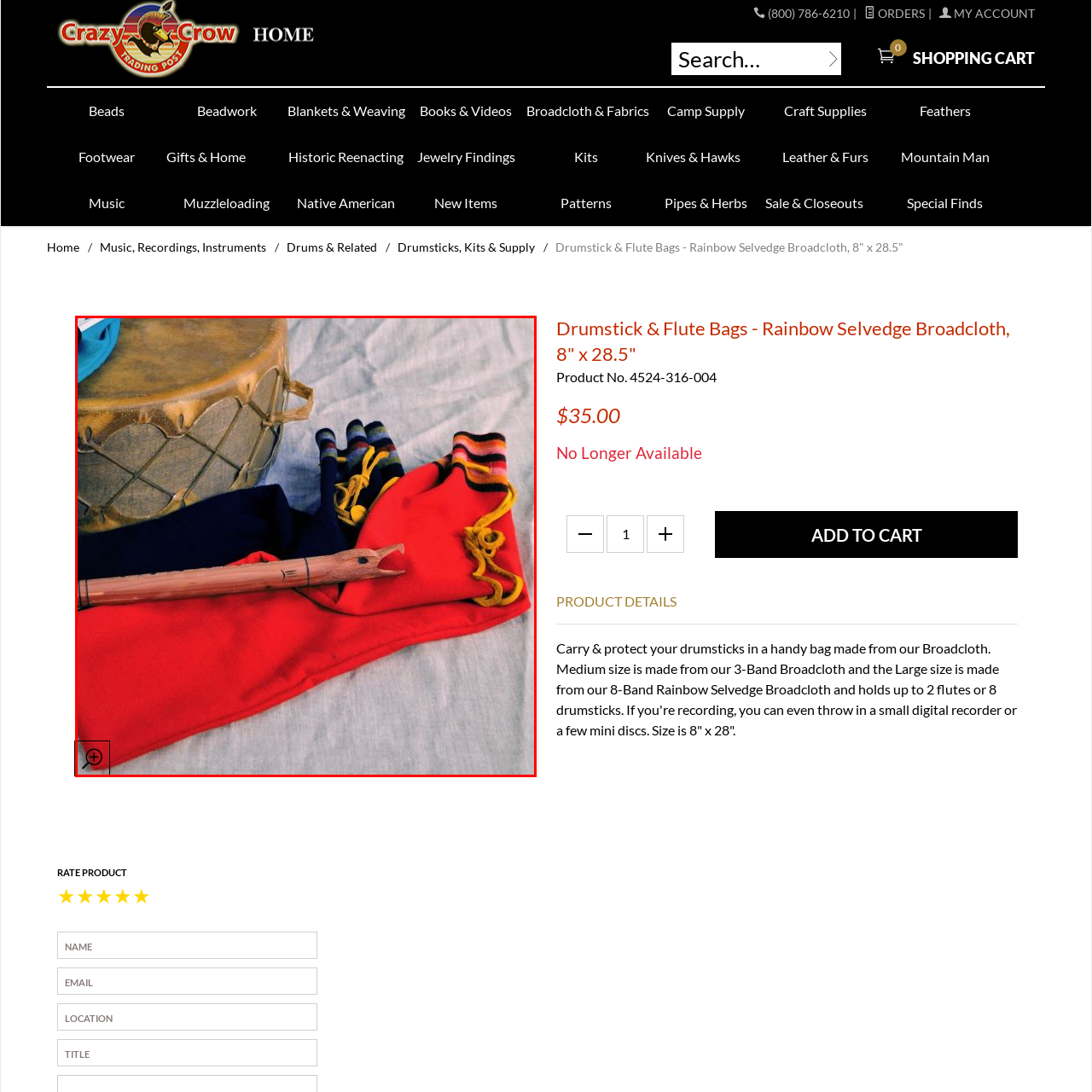What is the flute resting on?
Direct your attention to the area of the image outlined in red and provide a detailed response based on the visual information available.

According to the caption, the flute is 'resting on a fabric backdrop', which suggests that the flute is placed on a background made of fabric.